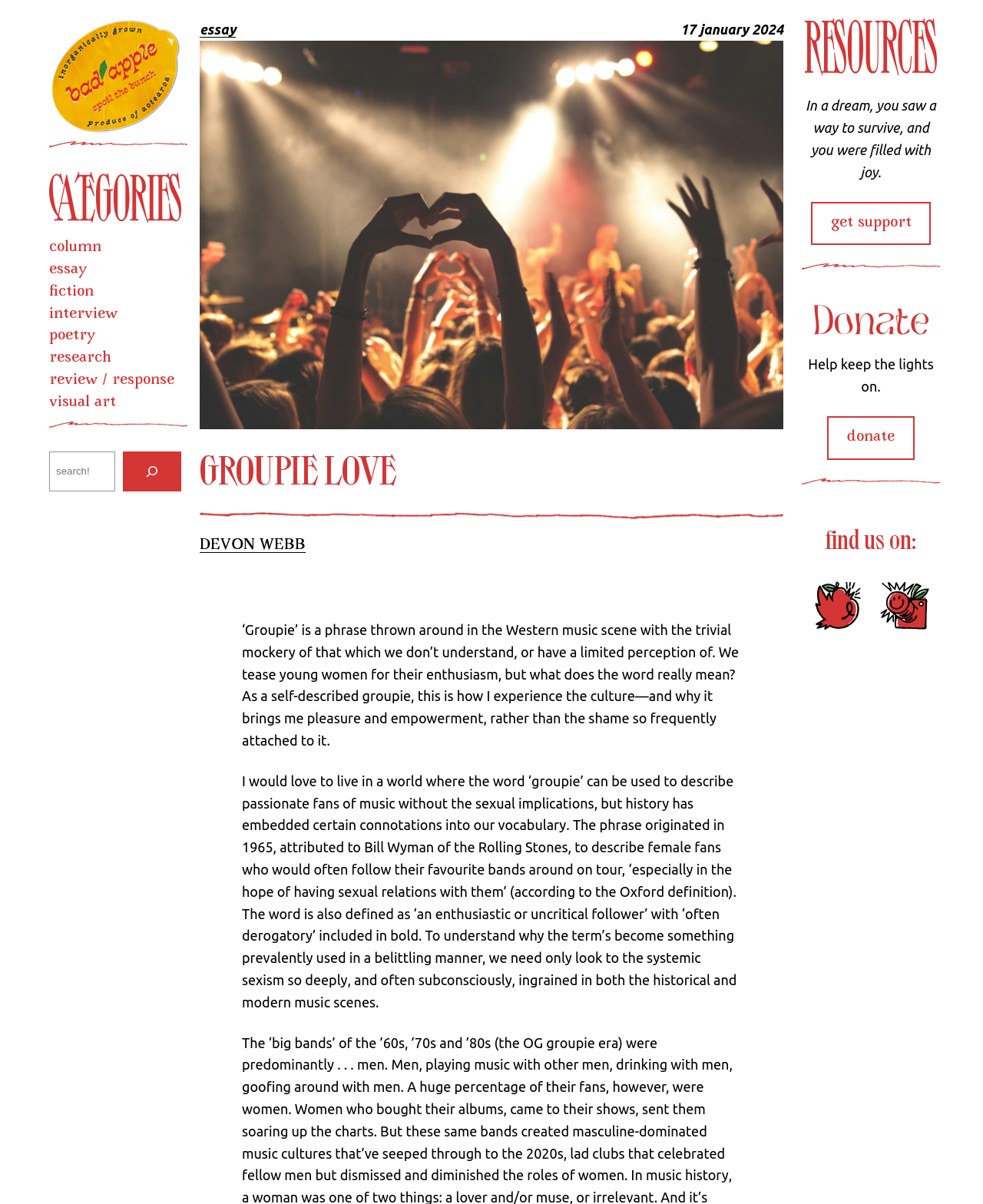Give a complete and precise description of the webpage's appearance.

The webpage is titled "GROUPIE LOVE – bad apple" and appears to be a blog or online publication focused on music and culture. At the top of the page, there is a link to "Bad Apple: Inorganically grown produce of Aotearoa. Spoil the bunch" accompanied by an image. Below this, there is a horizontal separator, followed by a figure containing an image labeled "CATEGORIES".

To the right of the categories image, there is a navigation menu labeled "Categories (format)" with links to various categories such as "column", "essay", "fiction", "interview", "poetry", "research", "review / response", and "visual art". Below this menu, there is another horizontal separator.

On the right side of the page, there is a search bar with a button and an image. Above the search bar, there is a link to an essay and a timestamp indicating the date "17 January 2024". Below the search bar, there is a figure containing an image, followed by a heading "GROUPIE LOVE" and another horizontal separator.

The main content of the page appears to be an article or essay with the title "‘Groupie’ is a phrase thrown around in the Western music scene..." The article discusses the meaning and connotations of the term "groupie" in the music scene, with a focus on the experiences of women and the systemic sexism in the industry.

At the bottom of the page, there are several sections and links, including a figure with an image labeled "RESOURCES", a quote "In a dream, you saw a way to survive, and you were filled with joy", a link to "get support", and a section with images and links labeled "DONATE" and "find us on:". The "find us on" section contains links to Twitter and Instagram.